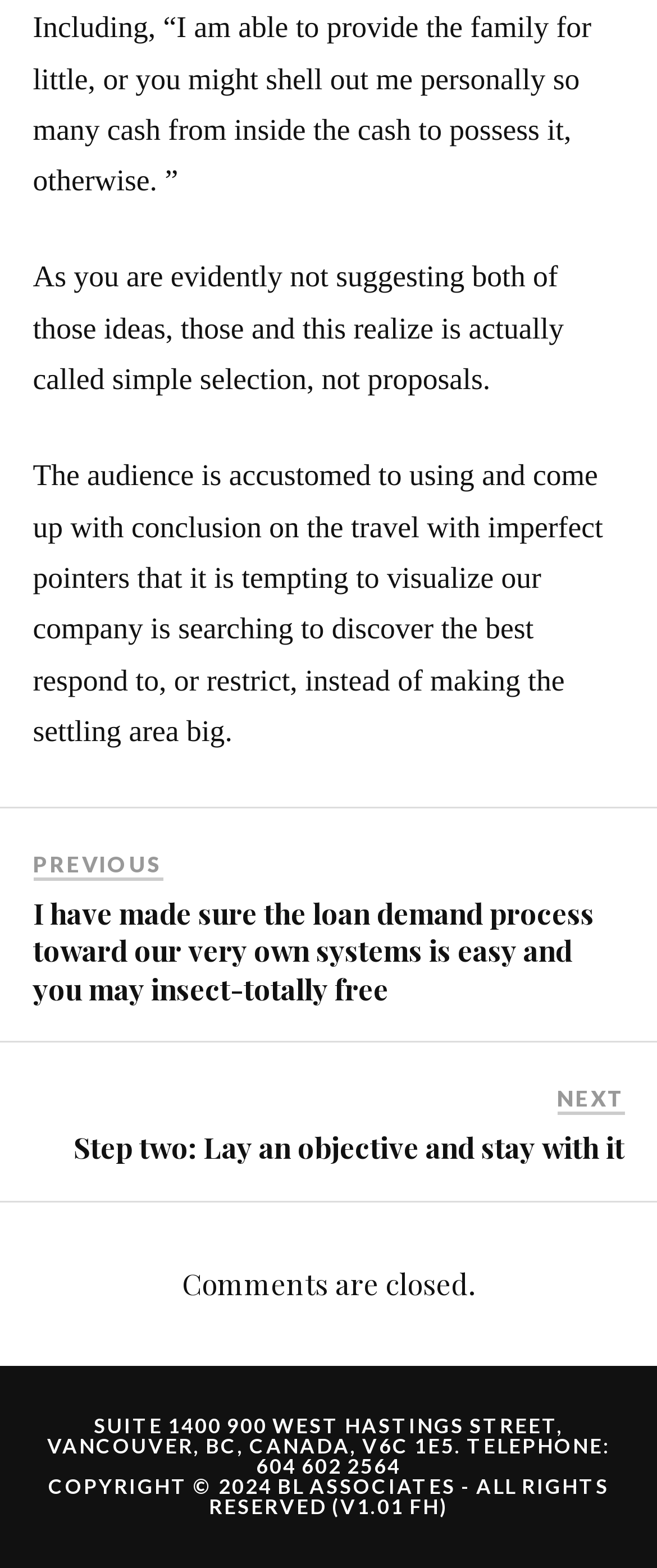Use a single word or phrase to answer the question:
How many headings are there on this webpage?

2